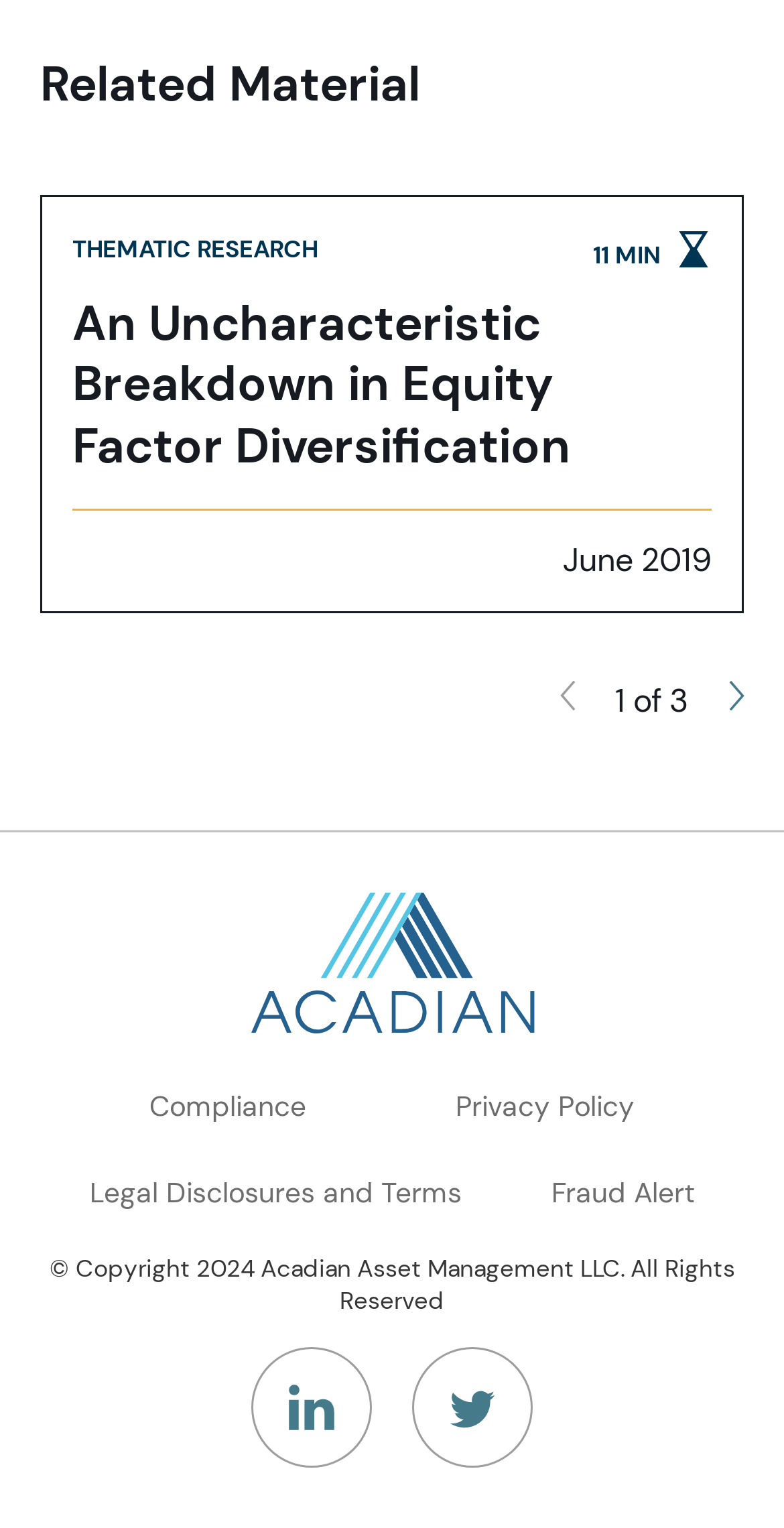Please give a succinct answer to the question in one word or phrase:
What is the publication date of the article?

June 2019